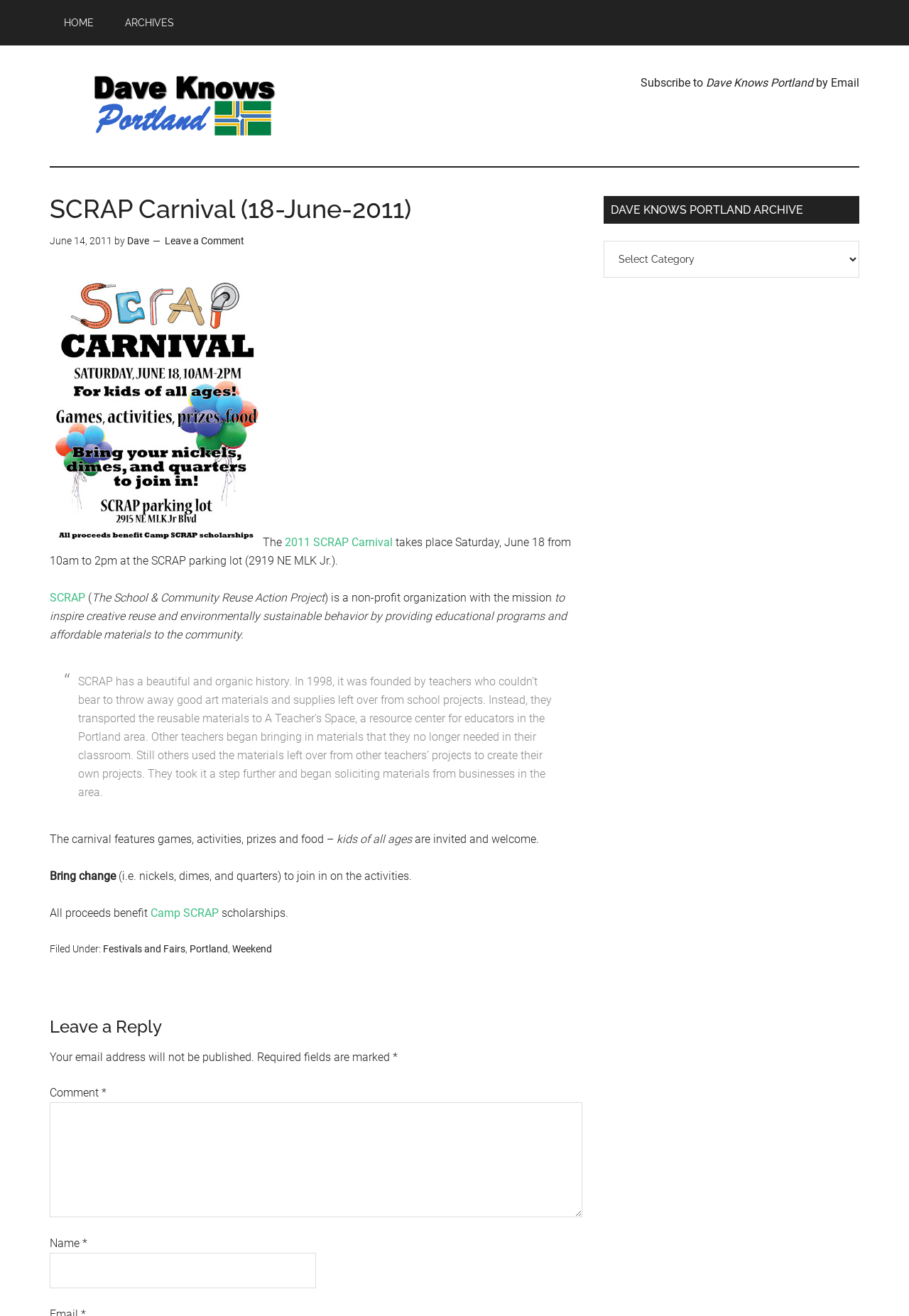Determine the bounding box coordinates of the section I need to click to execute the following instruction: "Click on the SCRAP Carnival 2011 link". Provide the coordinates as four float numbers between 0 and 1, i.e., [left, top, right, bottom].

[0.055, 0.407, 0.289, 0.417]